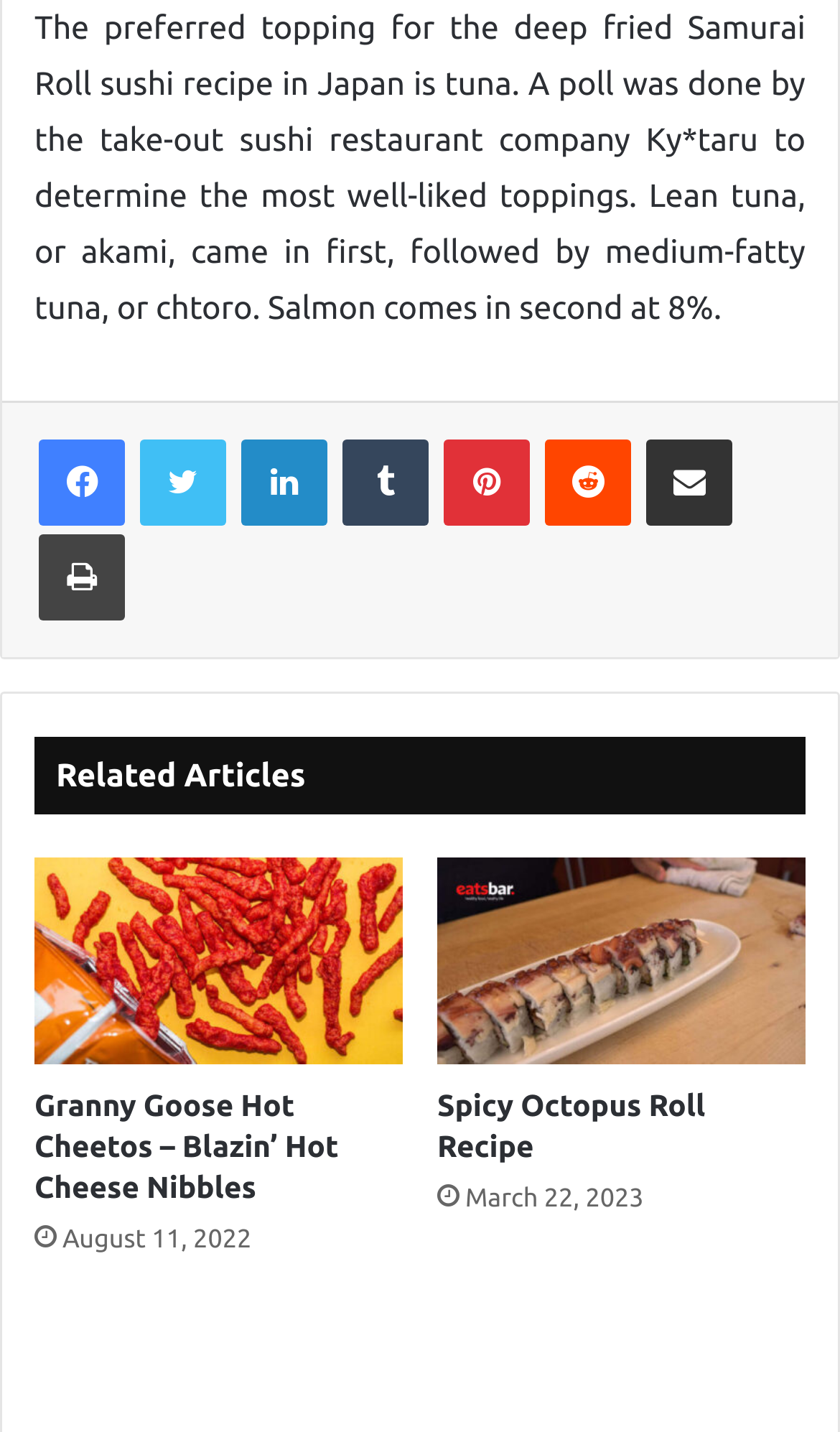Locate the coordinates of the bounding box for the clickable region that fulfills this instruction: "Check the Related Articles".

[0.067, 0.525, 0.364, 0.558]